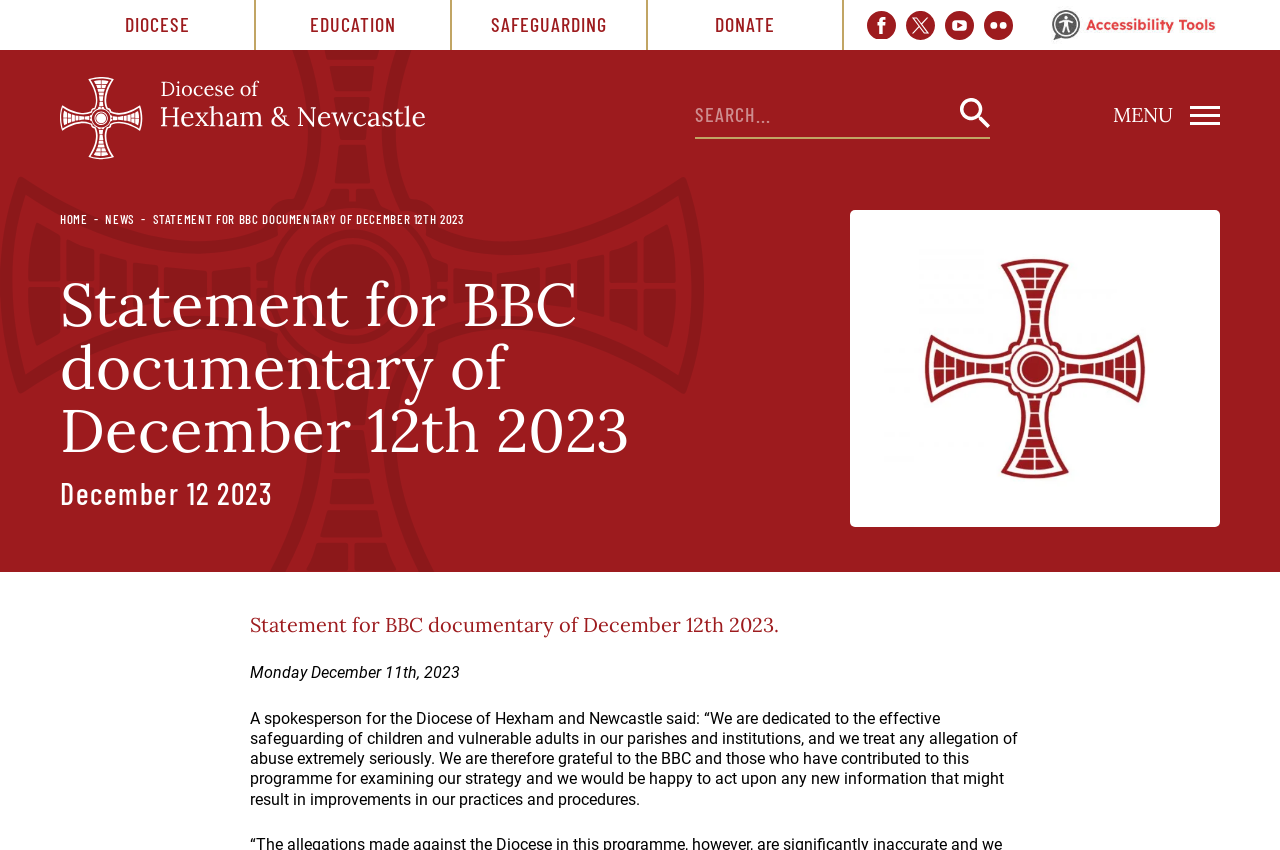Locate the bounding box coordinates of the element's region that should be clicked to carry out the following instruction: "Click on the DIOCESE link". The coordinates need to be four float numbers between 0 and 1, i.e., [left, top, right, bottom].

[0.097, 0.015, 0.148, 0.044]